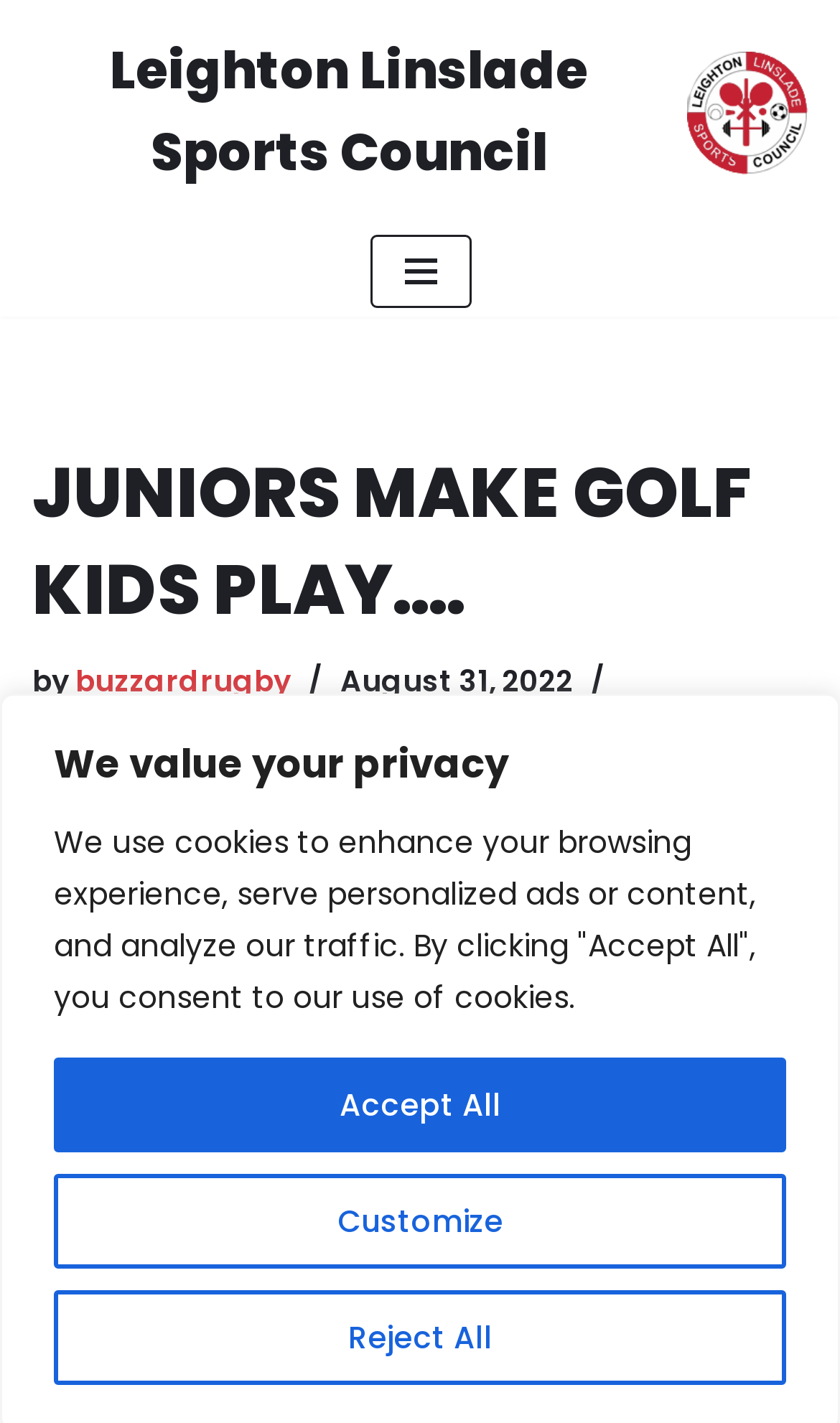Please identify the coordinates of the bounding box for the clickable region that will accomplish this instruction: "Read News".

[0.251, 0.498, 0.346, 0.527]